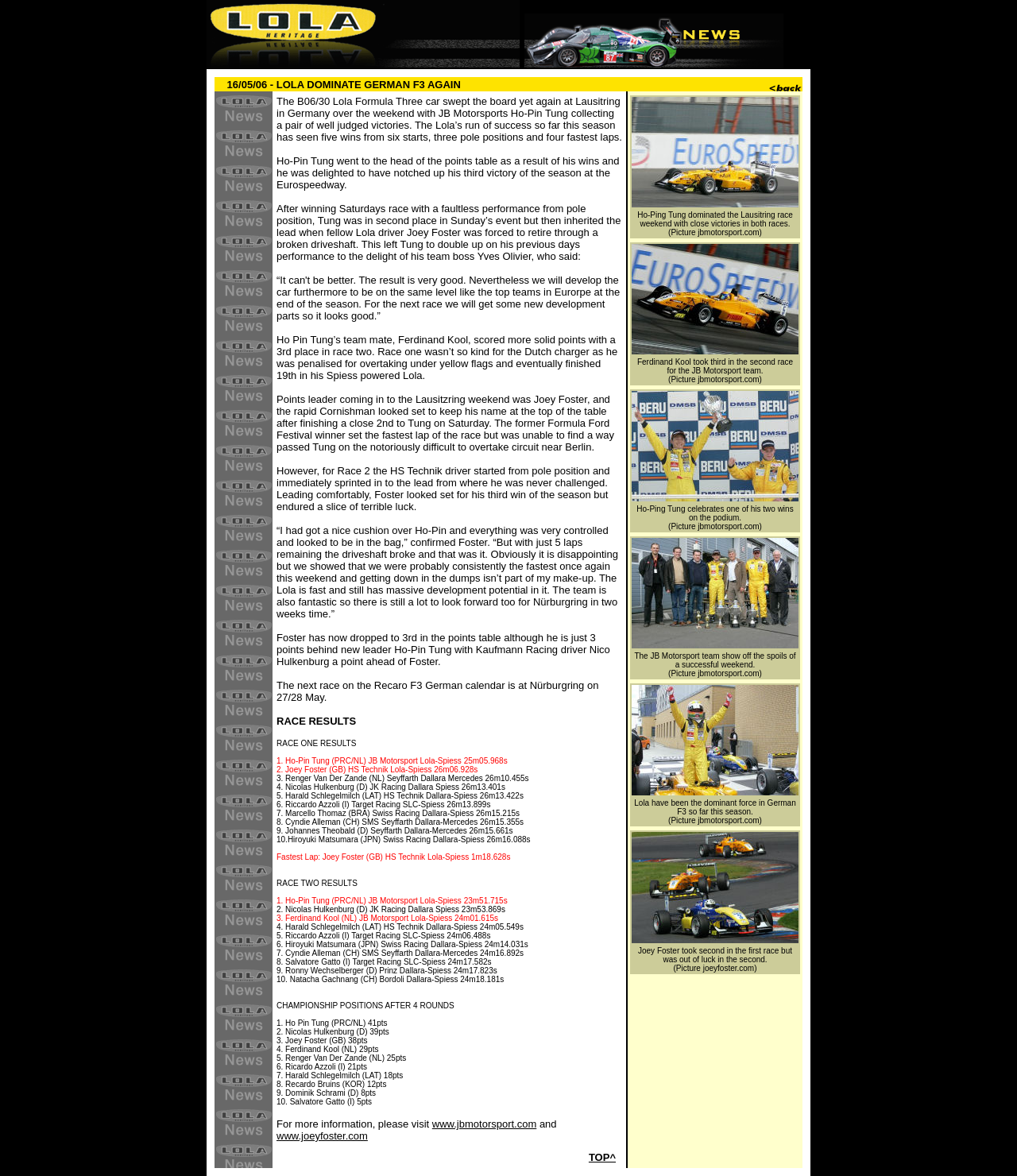Respond to the following question using a concise word or phrase: 
What is the date of the next race mentioned in the article?

27/28 May